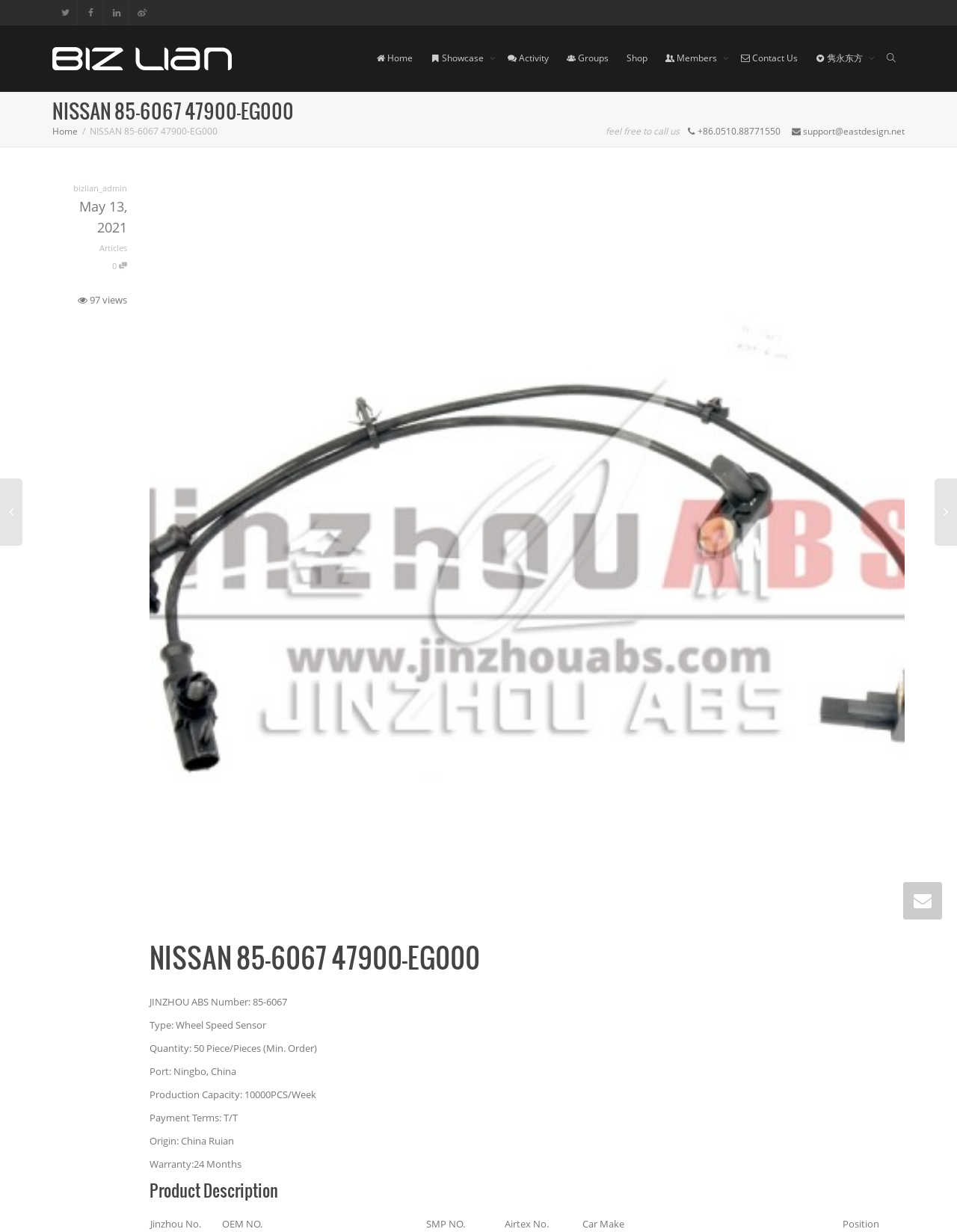Please find the bounding box coordinates of the clickable region needed to complete the following instruction: "Click on Twitter". The bounding box coordinates must consist of four float numbers between 0 and 1, i.e., [left, top, right, bottom].

[0.055, 0.0, 0.081, 0.02]